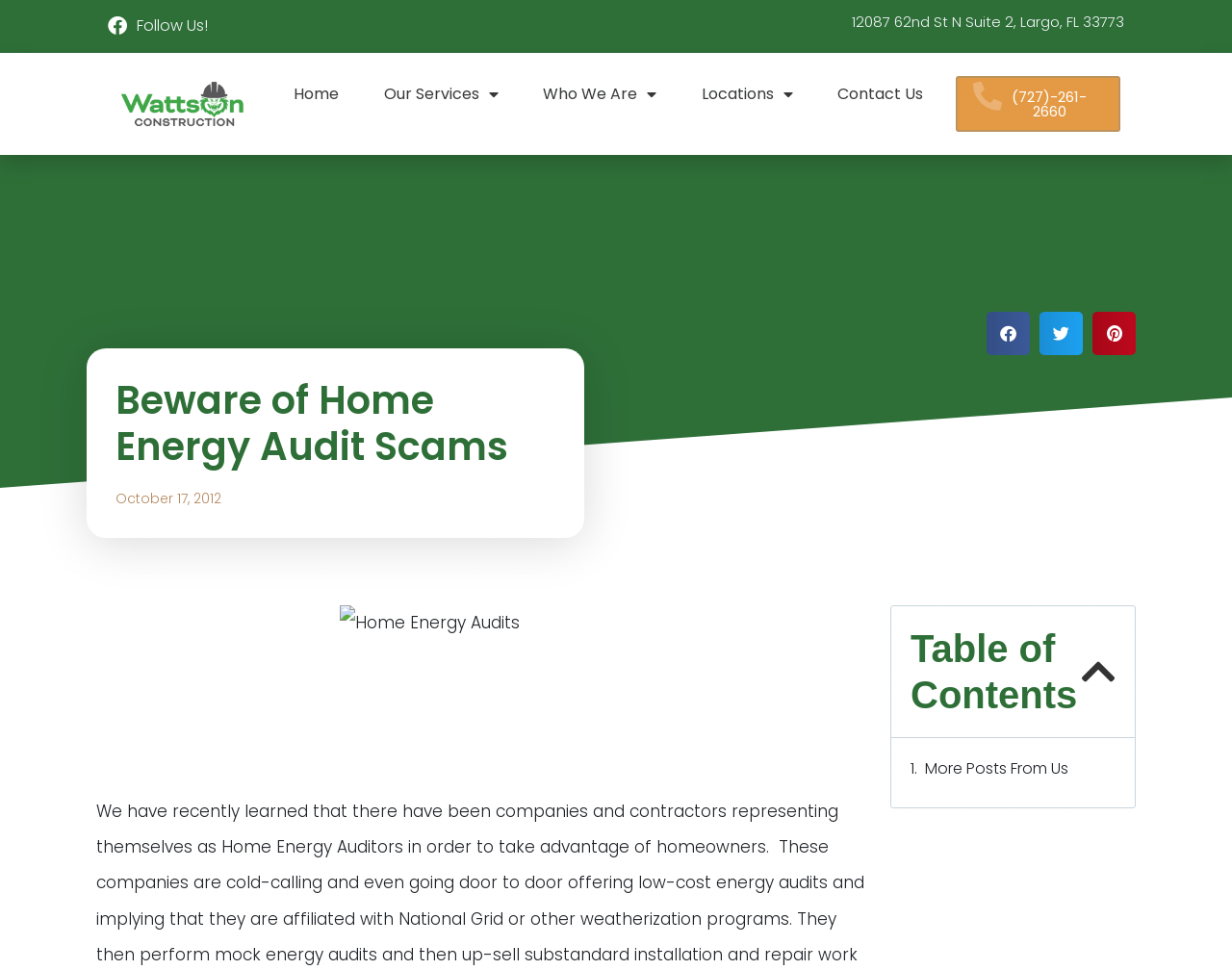What is the topic of the image?
Using the image as a reference, give an elaborate response to the question.

I found the topic of the image by looking at the image element located at the middle of the webpage, which has an alt text 'Home Energy Audits'.